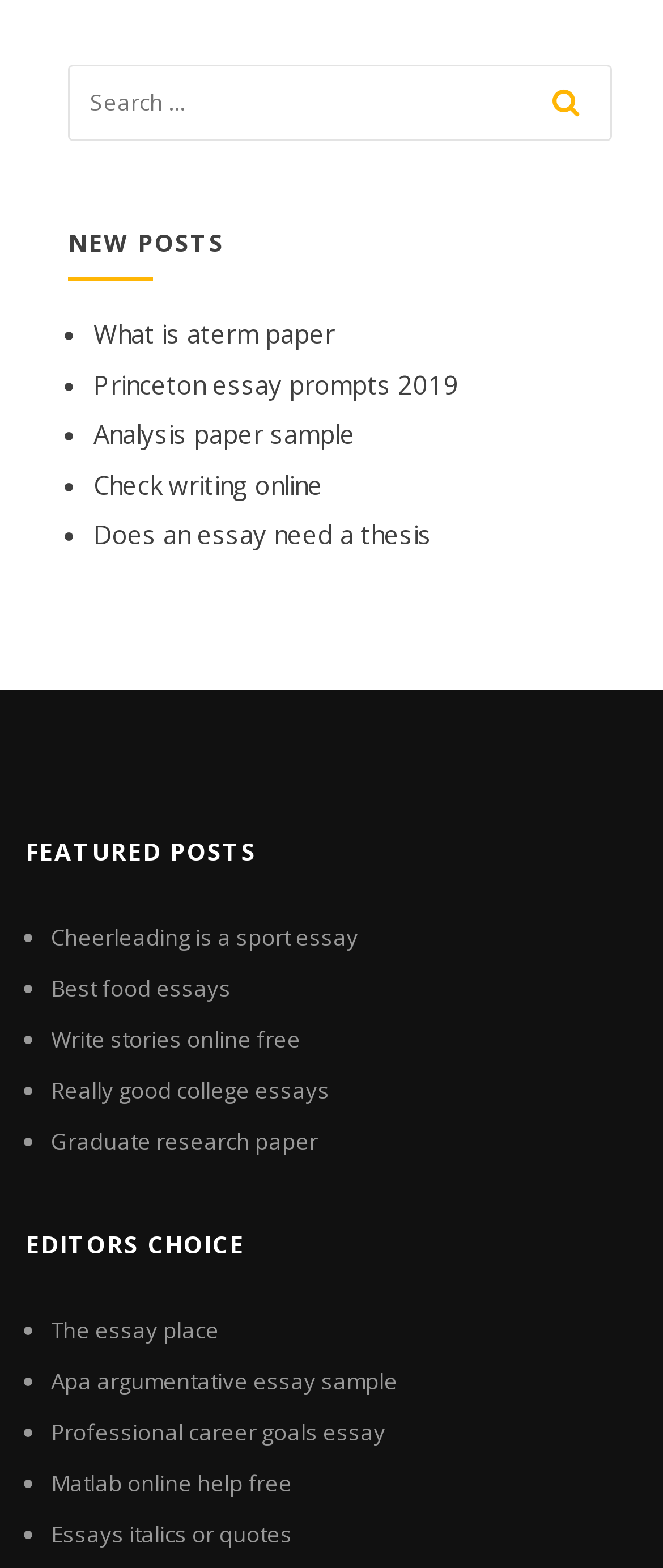Can you pinpoint the bounding box coordinates for the clickable element required for this instruction: "Open the menu"? The coordinates should be four float numbers between 0 and 1, i.e., [left, top, right, bottom].

None